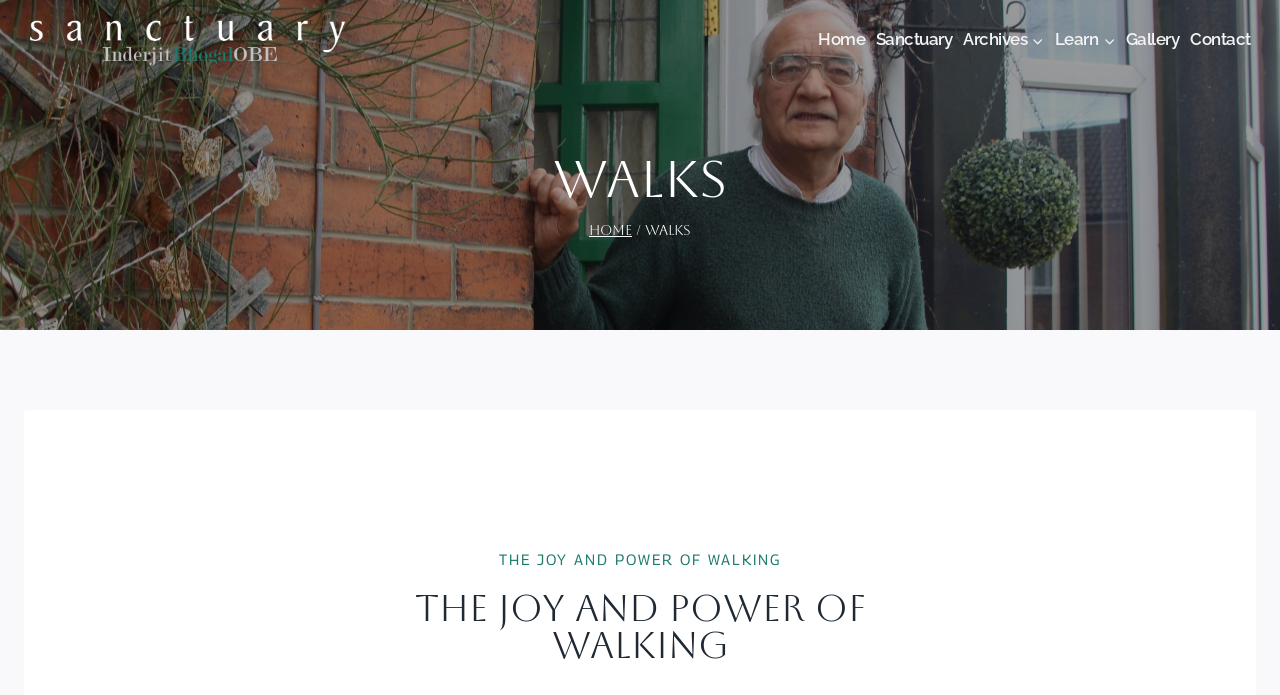Please answer the following question using a single word or phrase: 
How many navigation links are in the primary navigation?

7